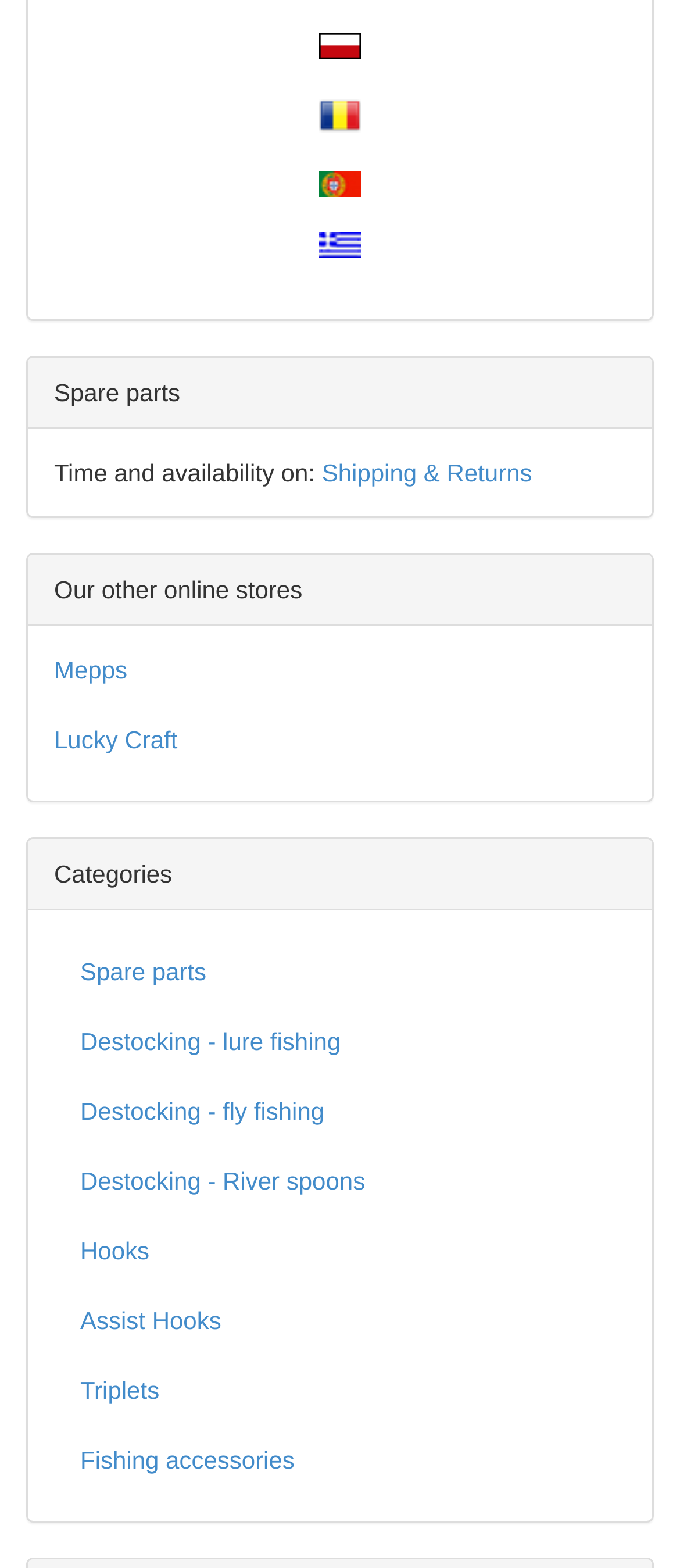Look at the image and give a detailed response to the following question: What other online stores are mentioned on this website?

The links provided under the 'Our other online stores' section mention Mepps and Lucky Craft as other online stores related to this website.